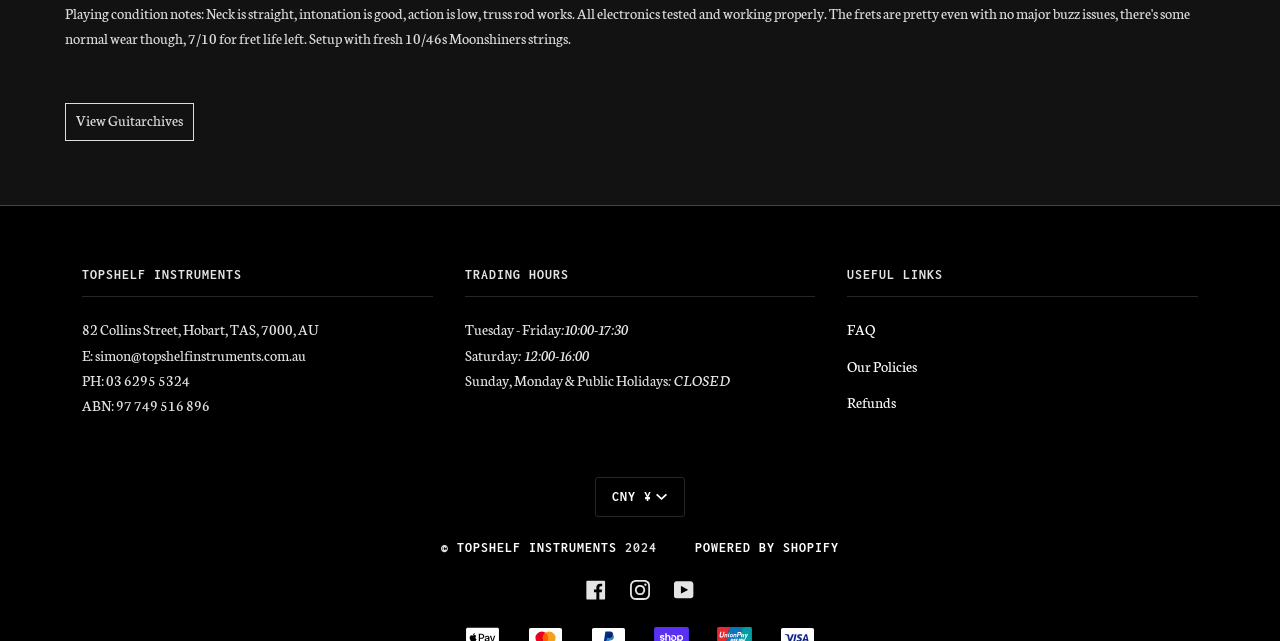Determine the bounding box coordinates of the region I should click to achieve the following instruction: "Check trading hours". Ensure the bounding box coordinates are four float numbers between 0 and 1, i.e., [left, top, right, bottom].

[0.363, 0.412, 0.637, 0.464]